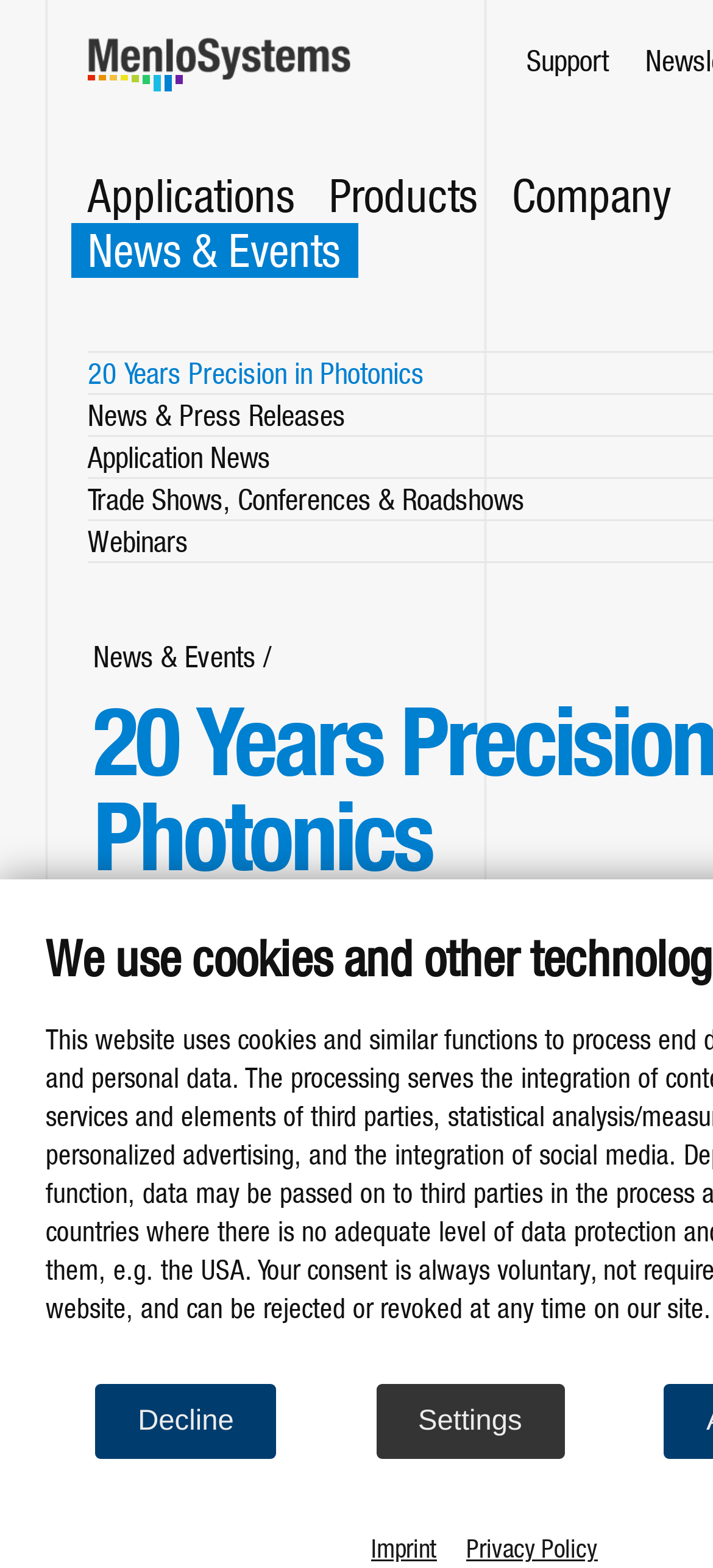How many main navigation links are there?
Please describe in detail the information shown in the image to answer the question.

There are four main navigation links: 'Applications', 'Products', 'Company', and 'News & Events'. These links are located at the top of the webpage and have similar bounding box coordinates.